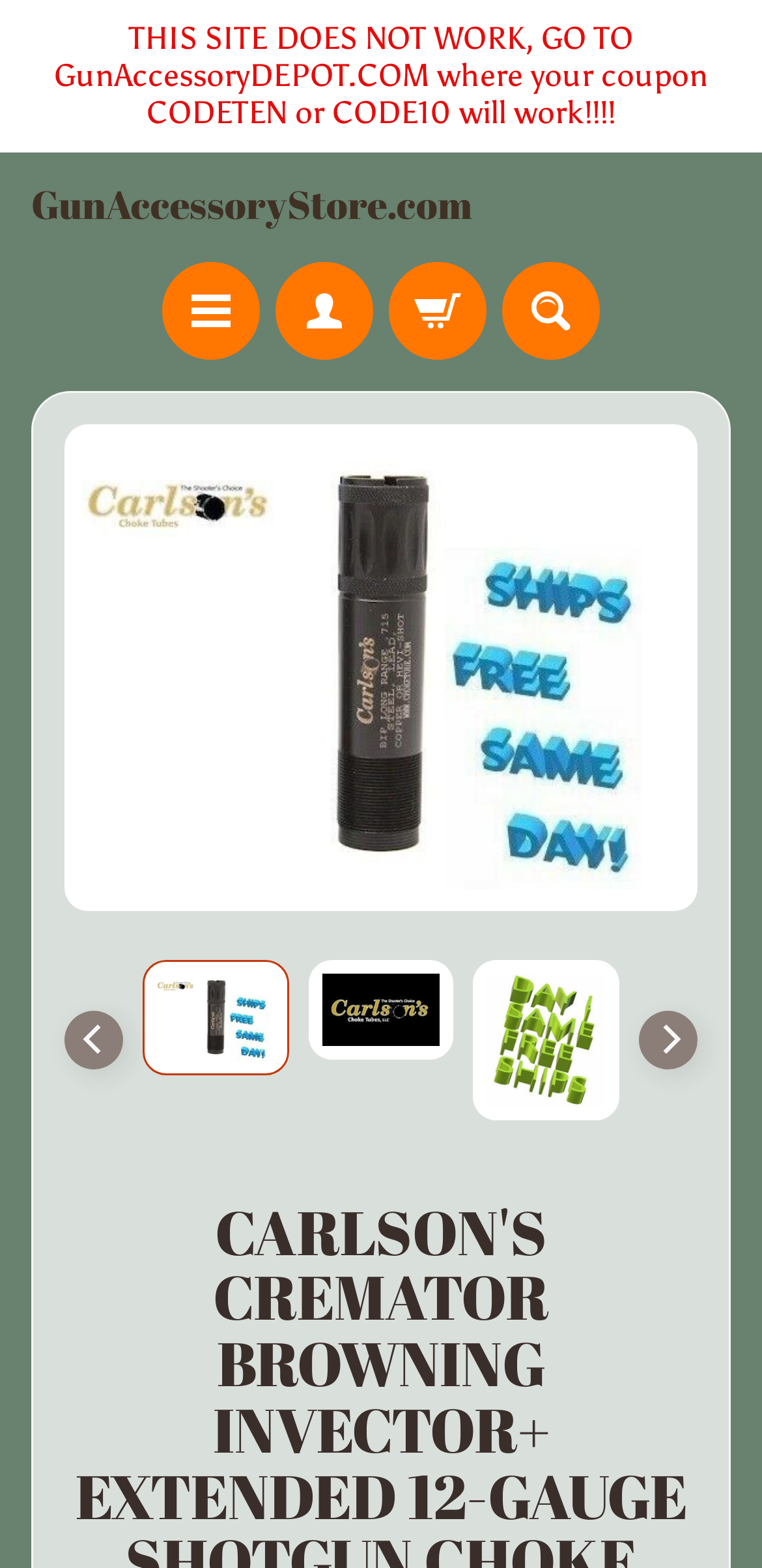Give the bounding box coordinates for this UI element: "Skip to content". The coordinates should be four float numbers between 0 and 1, arranged as [left, top, right, bottom].

[0.0, 0.0, 0.154, 0.027]